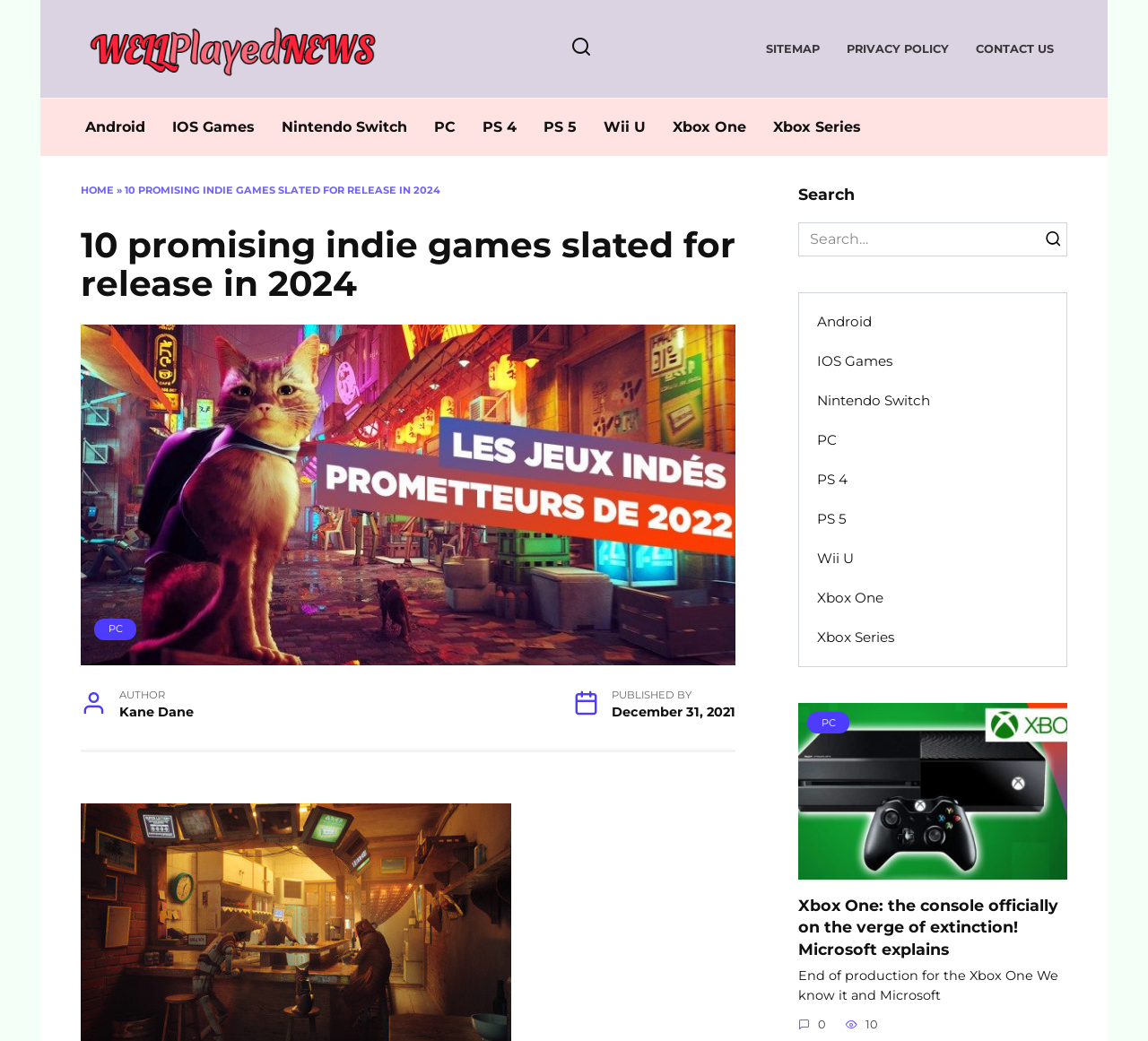Using the elements shown in the image, answer the question comprehensively: What is the purpose of the search bar?

I found a search bar on the webpage, which suggests that it is intended for users to search for specific content within the website. The search bar has a placeholder text 'Search for:' and a magnifying glass icon, which further supports this conclusion.